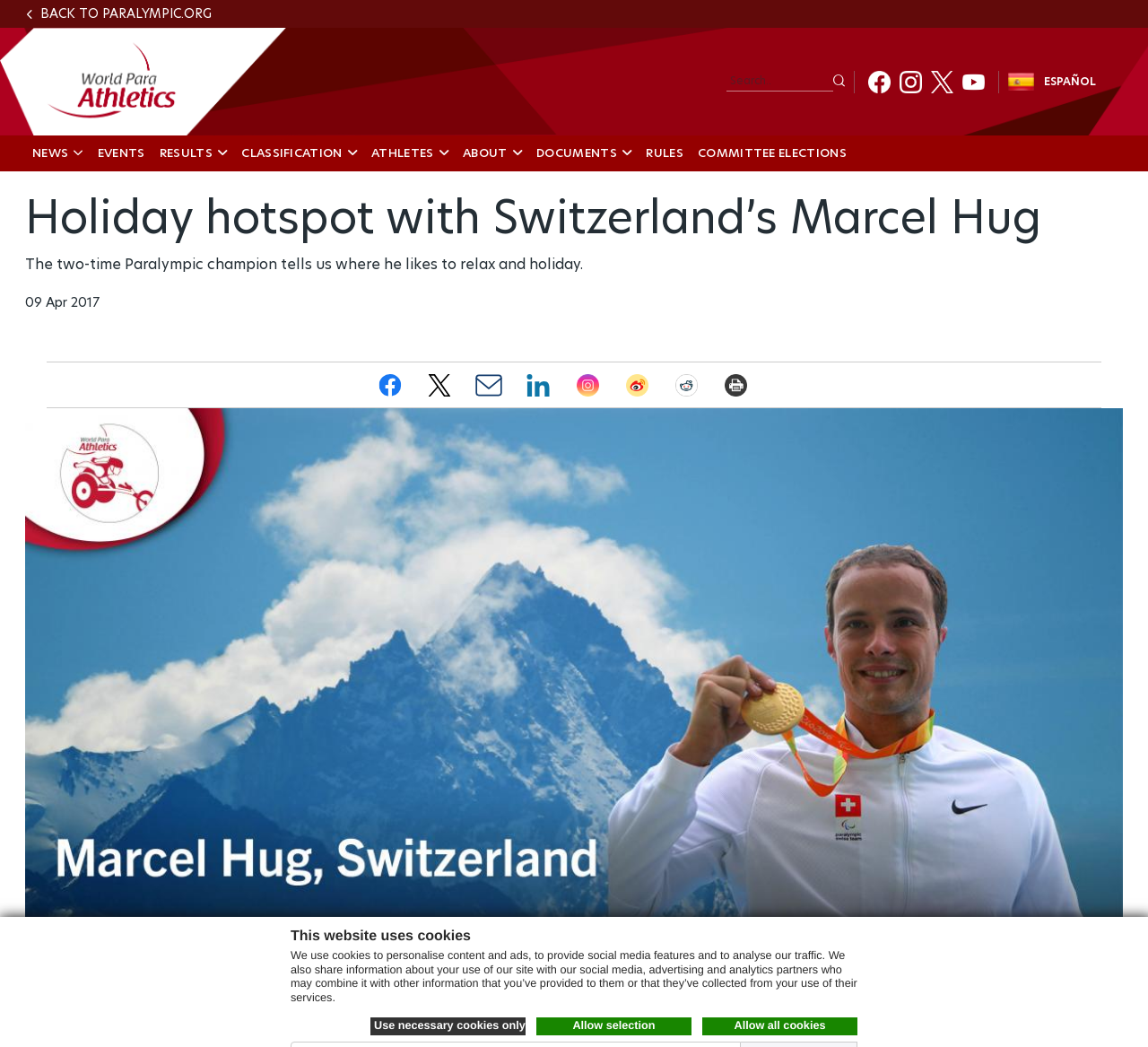What social media platforms are available for sharing?
Using the image as a reference, give an elaborate response to the question.

The answer can be found in the 'social-sharing-block' element which contains links to various social media platforms, including Facebook, Twitter, Email, Linkedin, Instagram, Weibo, Reddit, and Print, allowing users to share the article on these platforms.